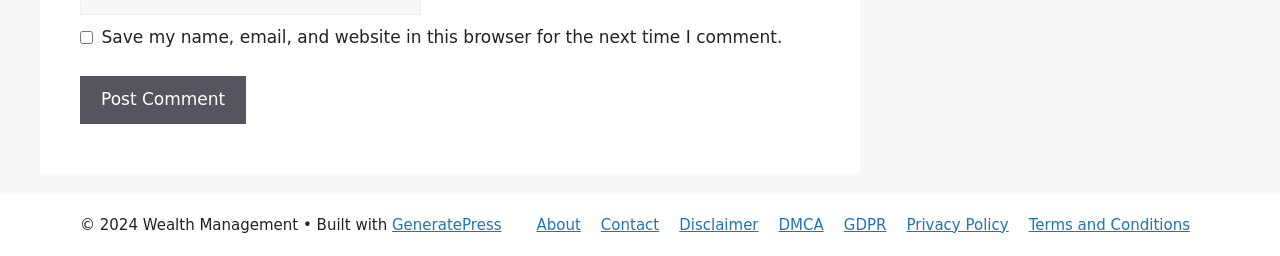What type of links are listed at the bottom of the webpage?
Look at the screenshot and give a one-word or phrase answer.

Policy links